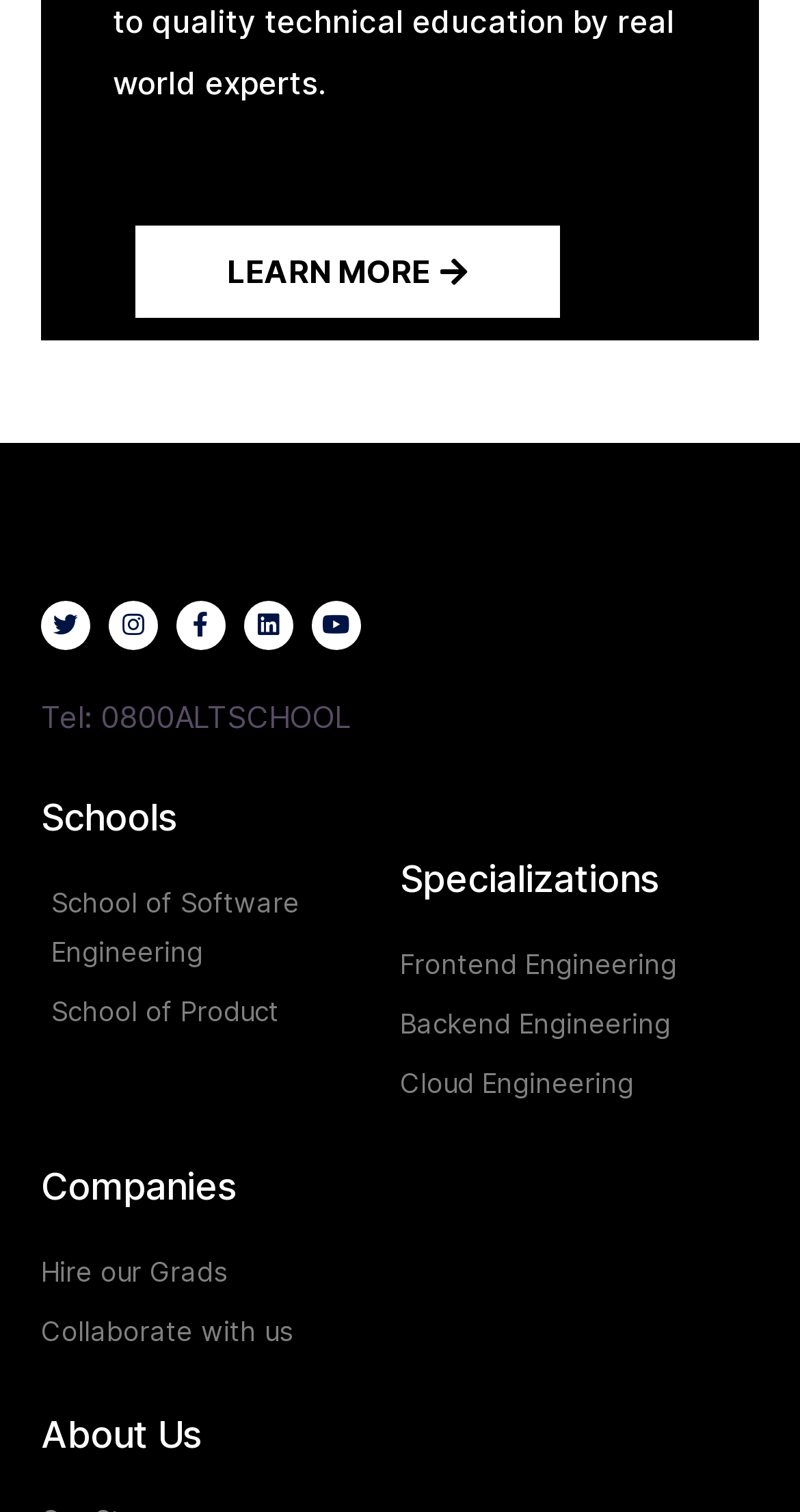Determine the bounding box coordinates for the clickable element to execute this instruction: "View Frontend Engineering specialization". Provide the coordinates as four float numbers between 0 and 1, i.e., [left, top, right, bottom].

[0.5, 0.626, 0.846, 0.648]